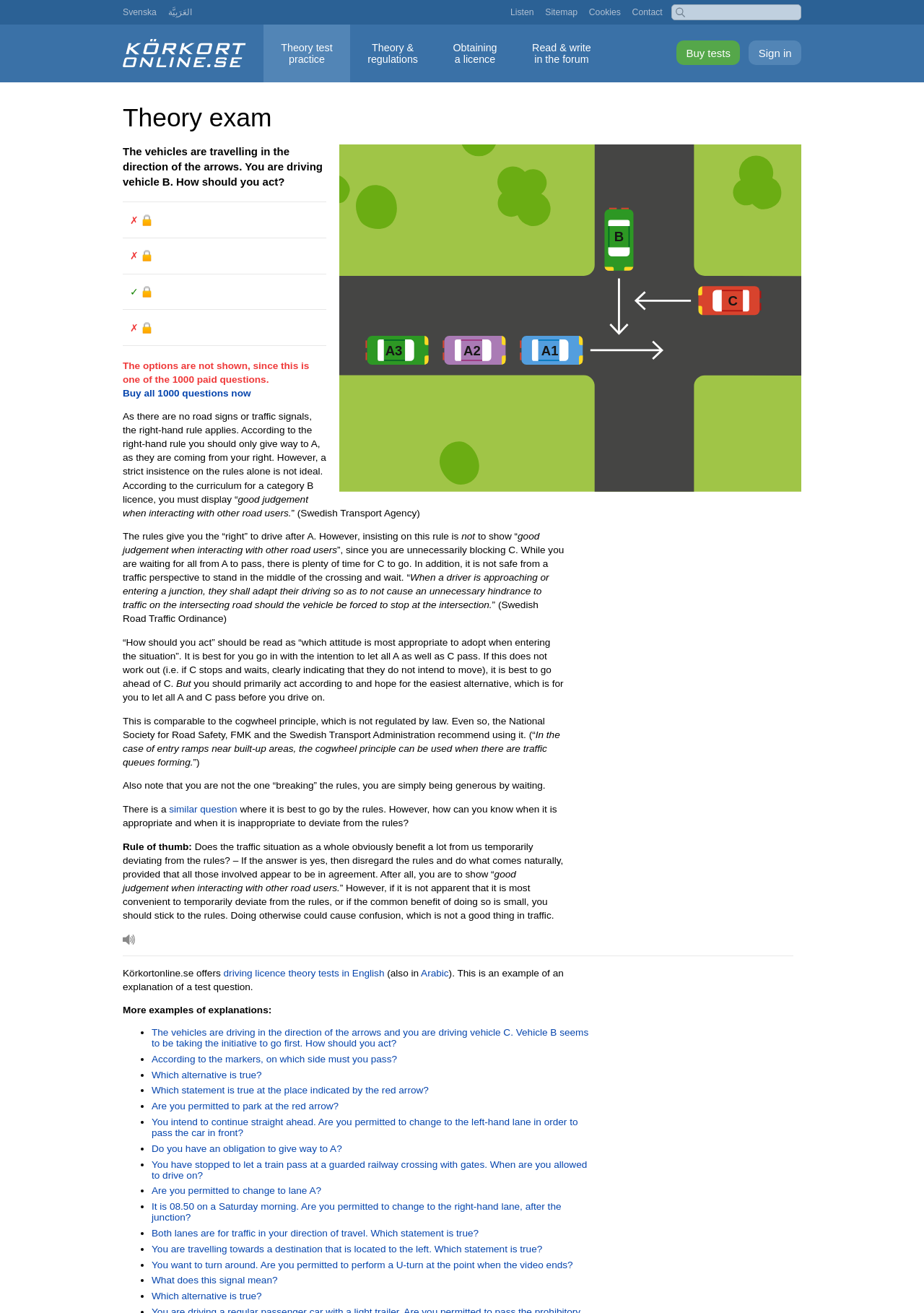Identify the bounding box of the HTML element described as: "Copy Text".

None